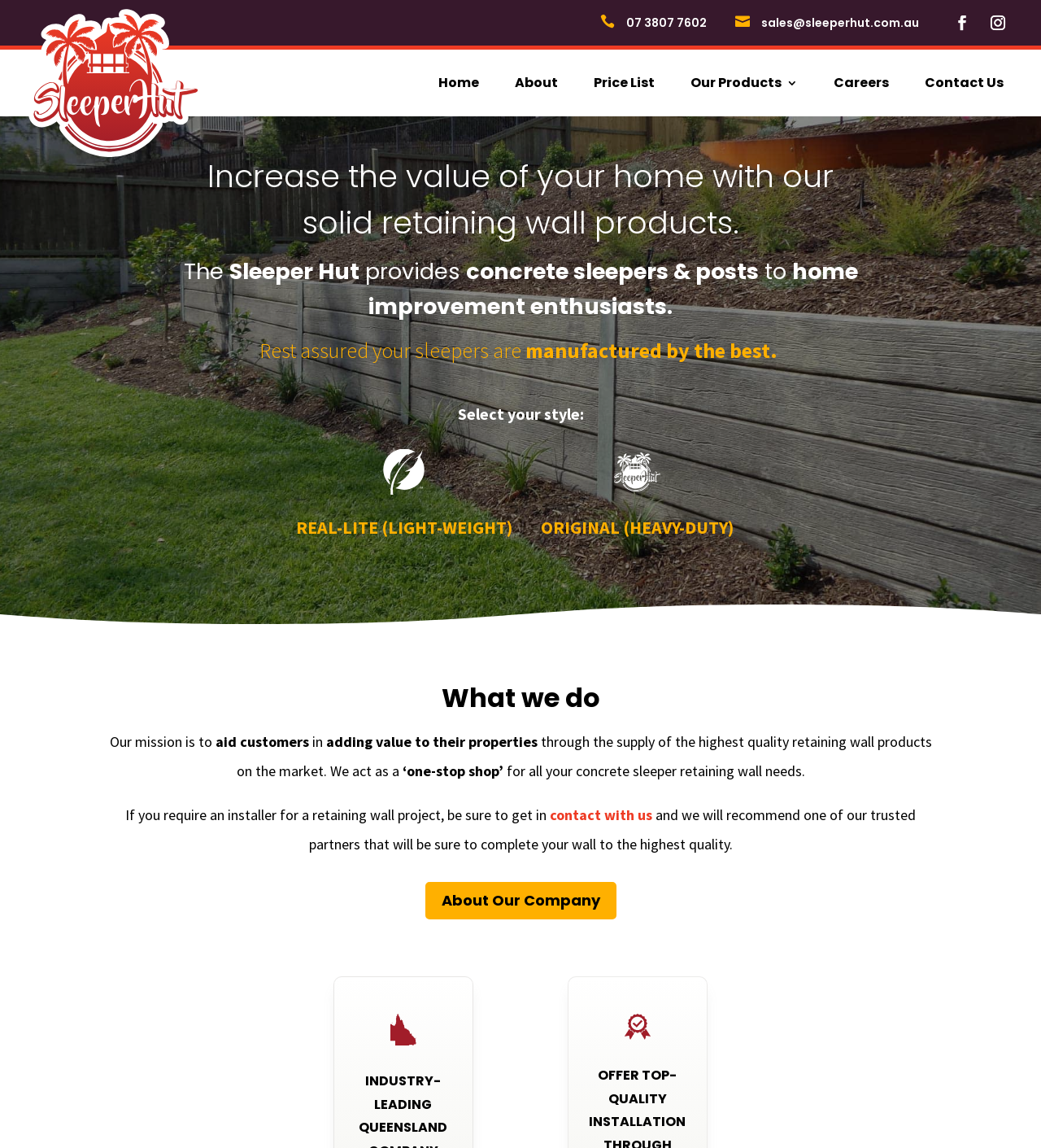What are the two types of retaining wall products offered?
Refer to the screenshot and deliver a thorough answer to the question presented.

I found the two types of retaining wall products by looking at the menu items in the navigation element with the text 'Select your style:' which lists REAL-LITE and ORIGINAL as options.